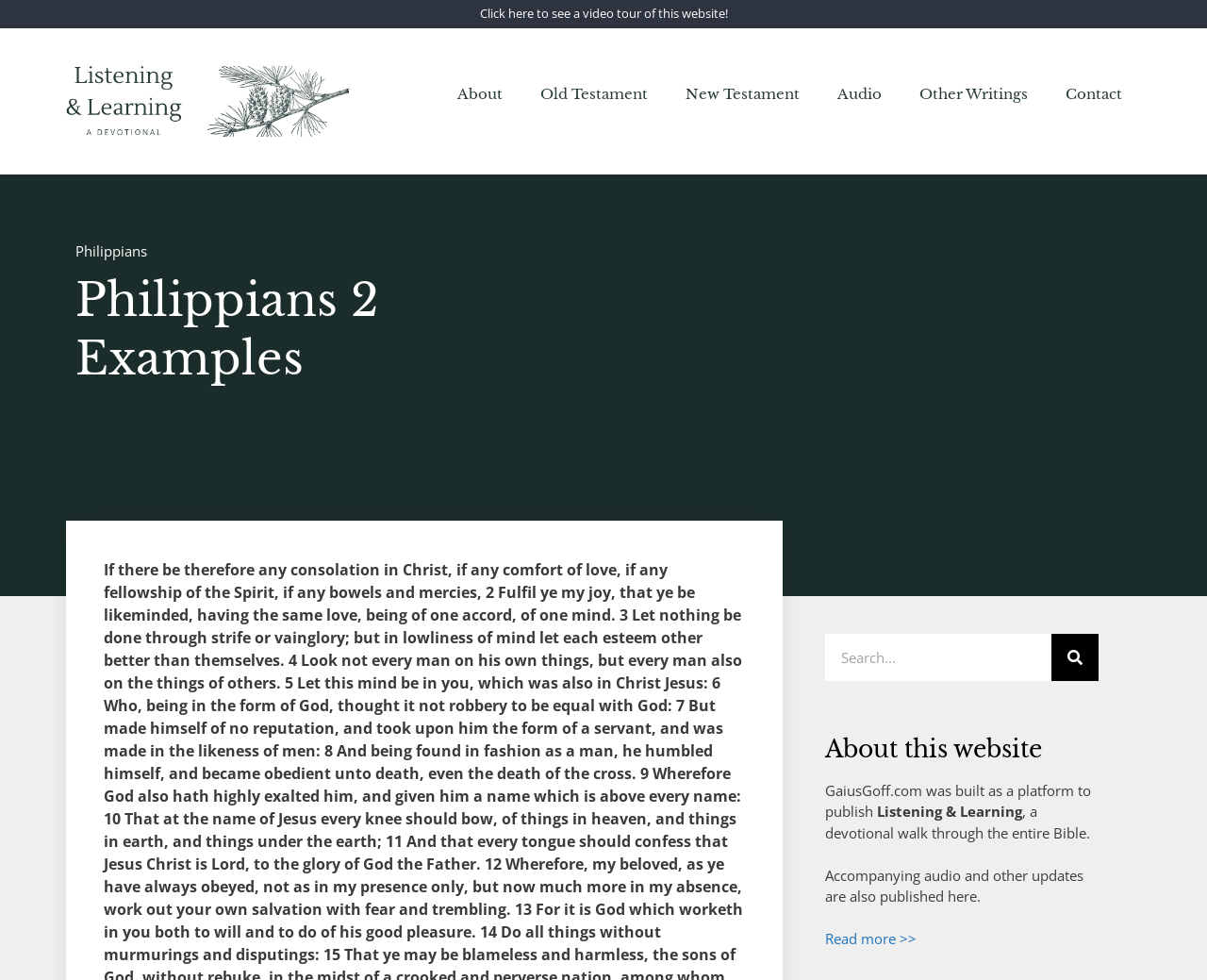Predict the bounding box for the UI component with the following description: "parent_node: Search name="s" placeholder="Search..."".

[0.684, 0.647, 0.871, 0.695]